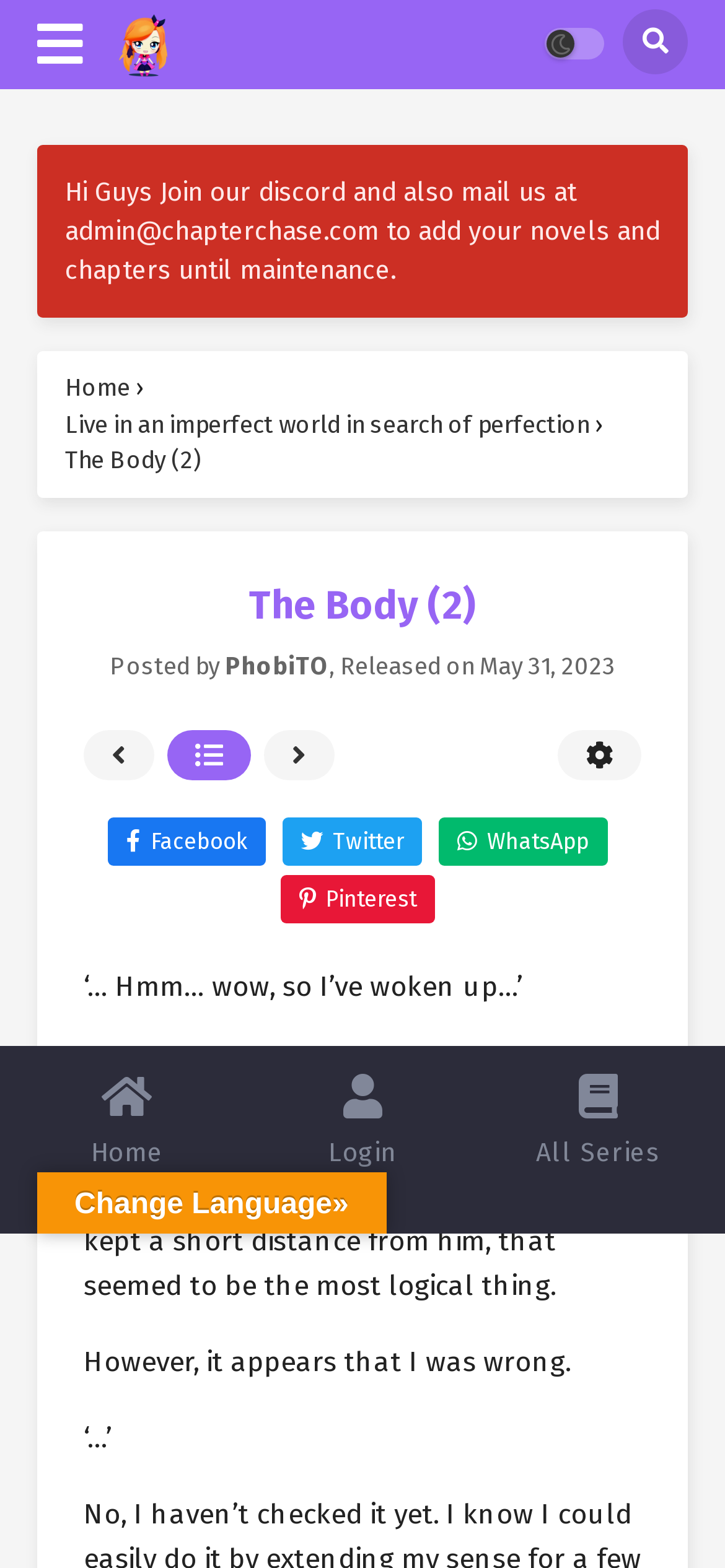Please identify the bounding box coordinates of the clickable element to fulfill the following instruction: "Login to the website". The coordinates should be four float numbers between 0 and 1, i.e., [left, top, right, bottom].

[0.453, 0.685, 0.547, 0.745]